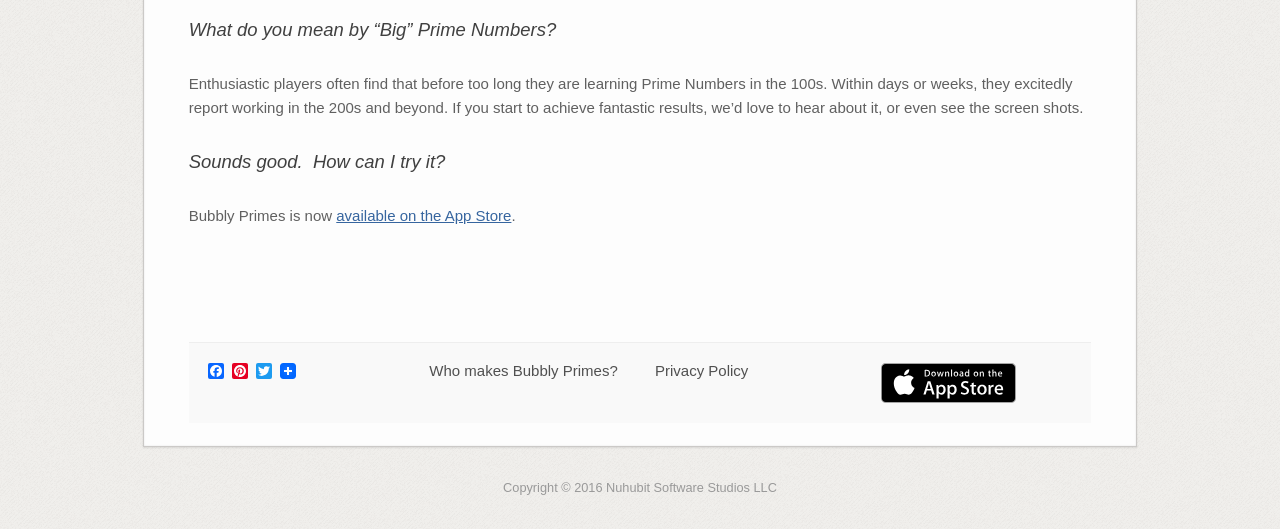Can you find the bounding box coordinates for the element to click on to achieve the instruction: "Read the Privacy Policy"?

[0.512, 0.685, 0.585, 0.717]